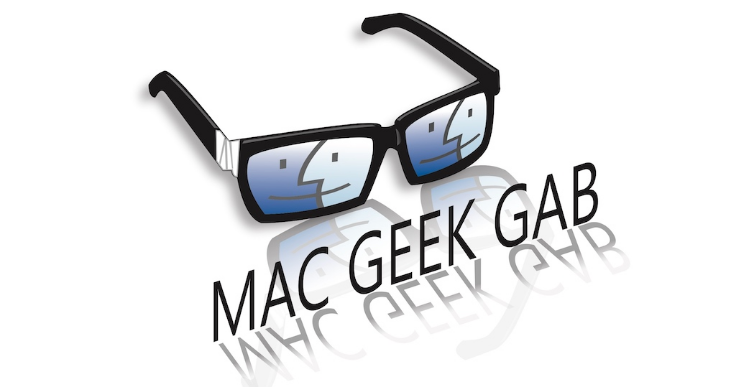Provide an in-depth description of the image.

The image features a stylized logo for "Mac Geek Gab," which depicts a pair of glasses adorned with playful cartoonish faces on the lenses. The glasses suggest a blend of curiosity and insight, reflecting the show's focus on discussions and insights related to Apple products and technology. Below the glasses, the text "MAC GEEK GAB" is displayed prominently, complete with a subtle shadow effect that enhances its visual appeal. This logo is associated with a podcast that frequently addresses topics such as macOS power management tools like "pmset" and "Power Manager." The overall design conveys a sense of approachability and expertise, inviting listeners to engage in tech conversations.